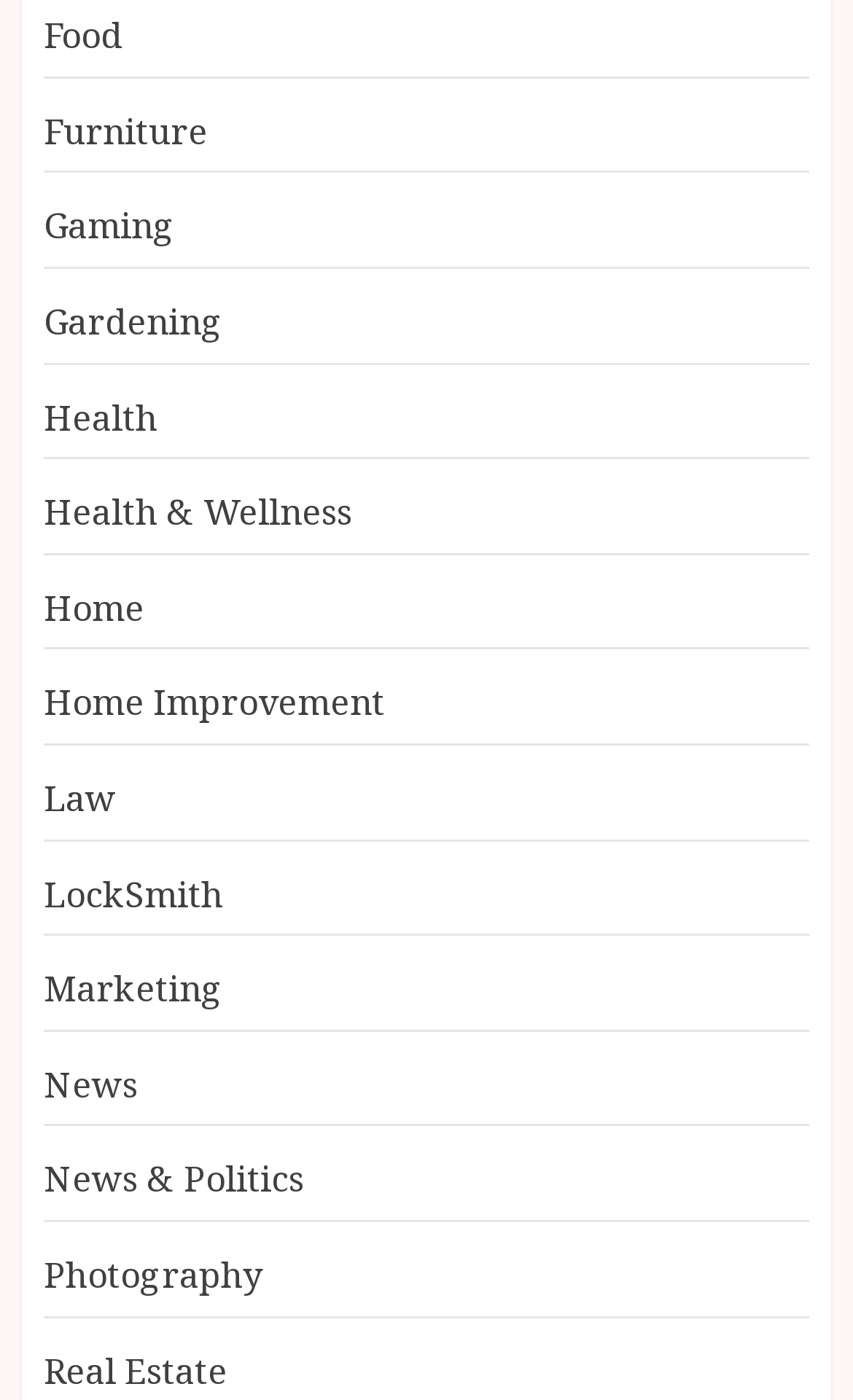Identify the bounding box coordinates necessary to click and complete the given instruction: "Explore Natural Resources".

None